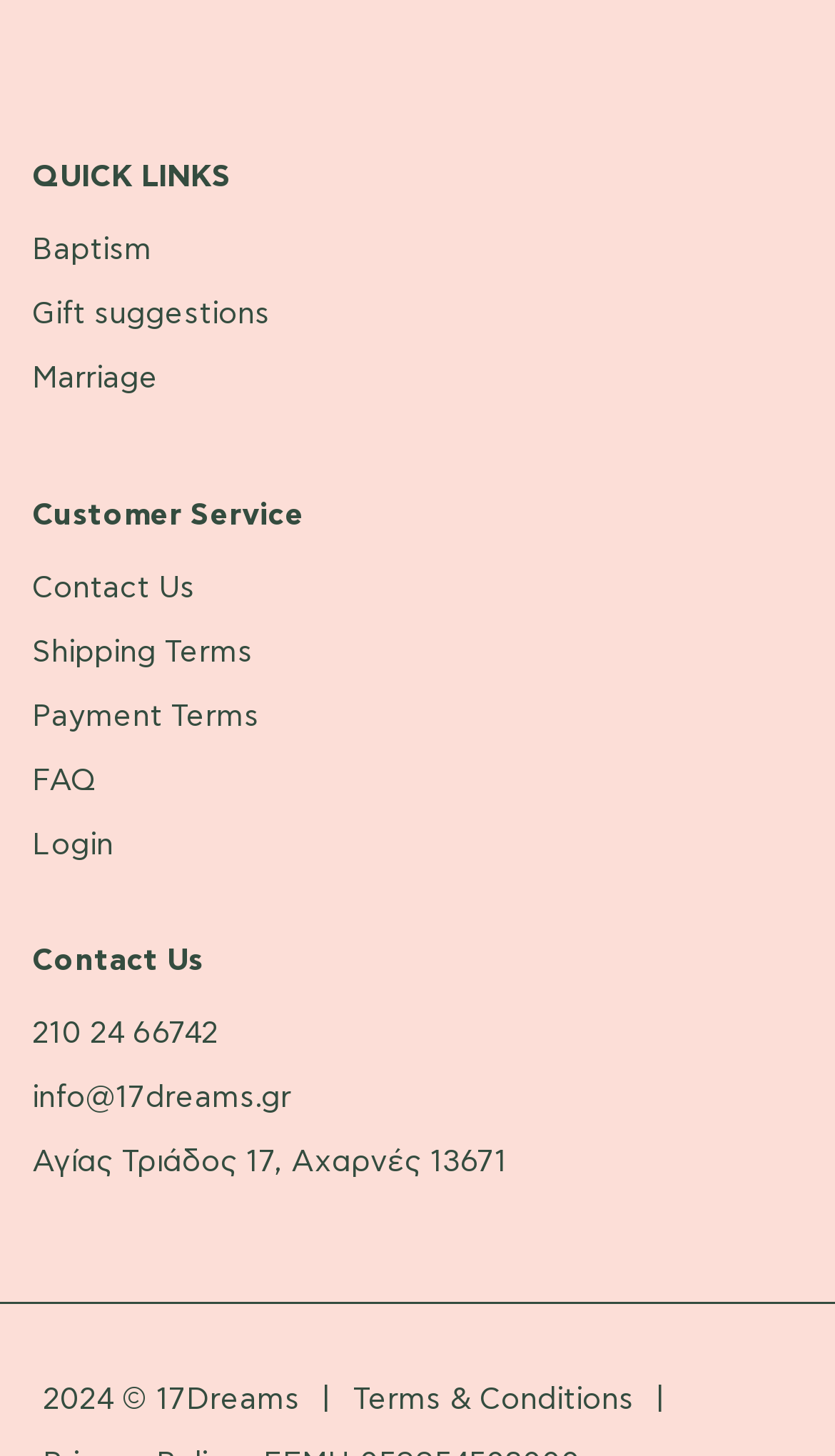Provide the bounding box coordinates of the area you need to click to execute the following instruction: "Login to account".

[0.038, 0.57, 0.136, 0.591]